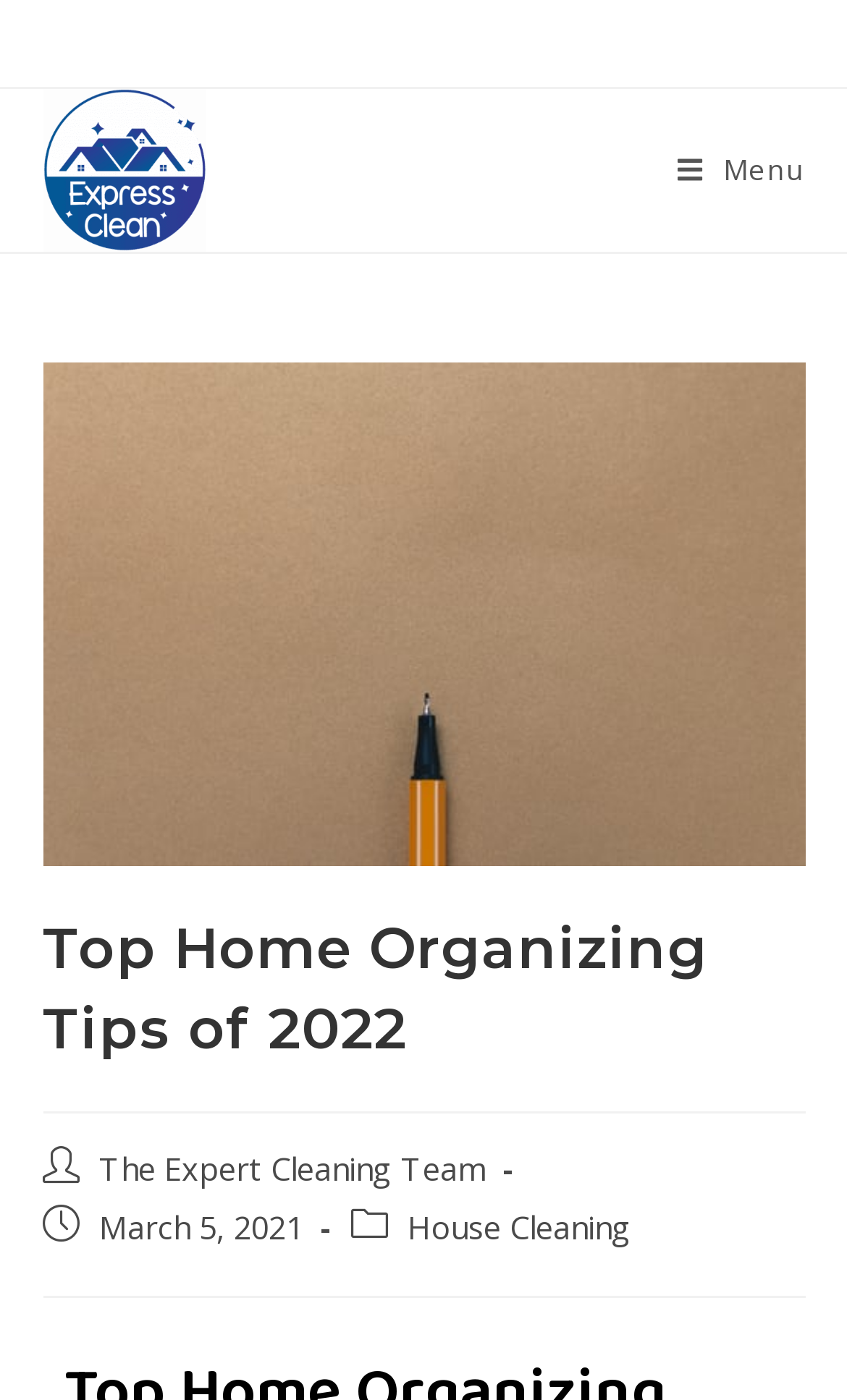What is the date of the article?
Based on the image content, provide your answer in one word or a short phrase.

March 5, 2021